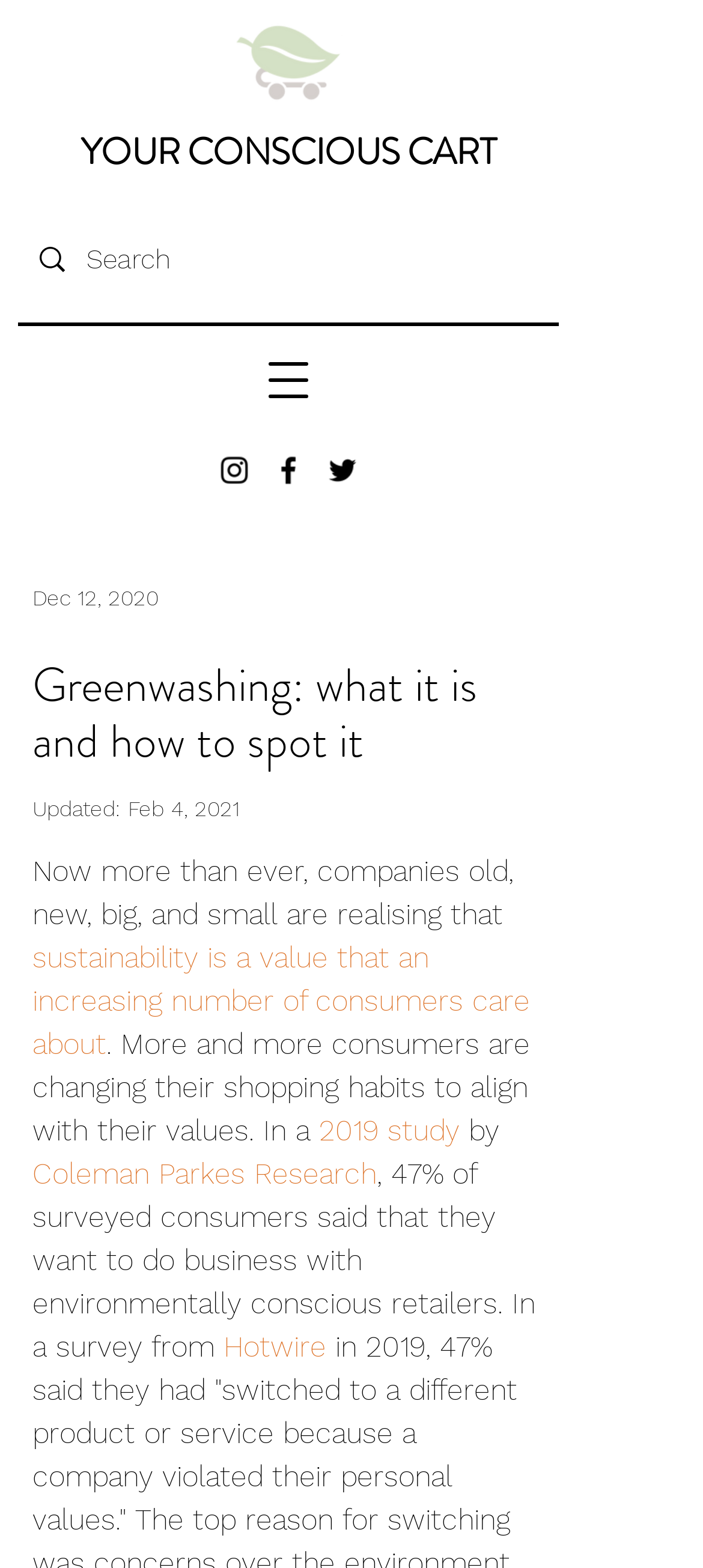What is the name of the research company mentioned?
Using the information from the image, answer the question thoroughly.

I found the answer by looking at the link element with the text 'Coleman Parkes Research' which is located in the paragraph of text, indicating that it is a research company mentioned in the article.